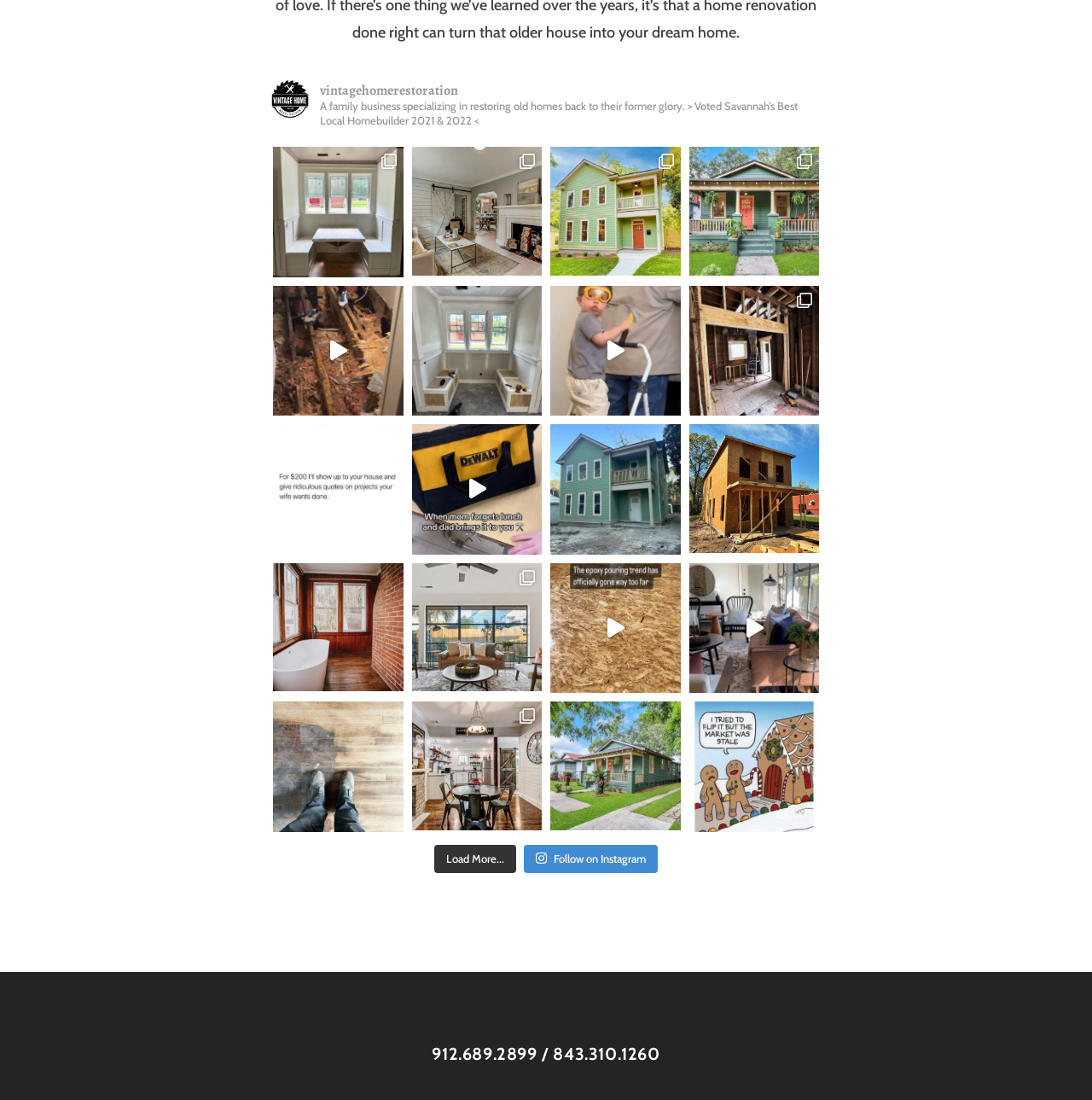Please identify the bounding box coordinates of the region to click in order to complete the given instruction: "Contact us for more information". The coordinates should be four float numbers between 0 and 1, i.e., [left, top, right, bottom].

[0.25, 0.386, 0.369, 0.504]